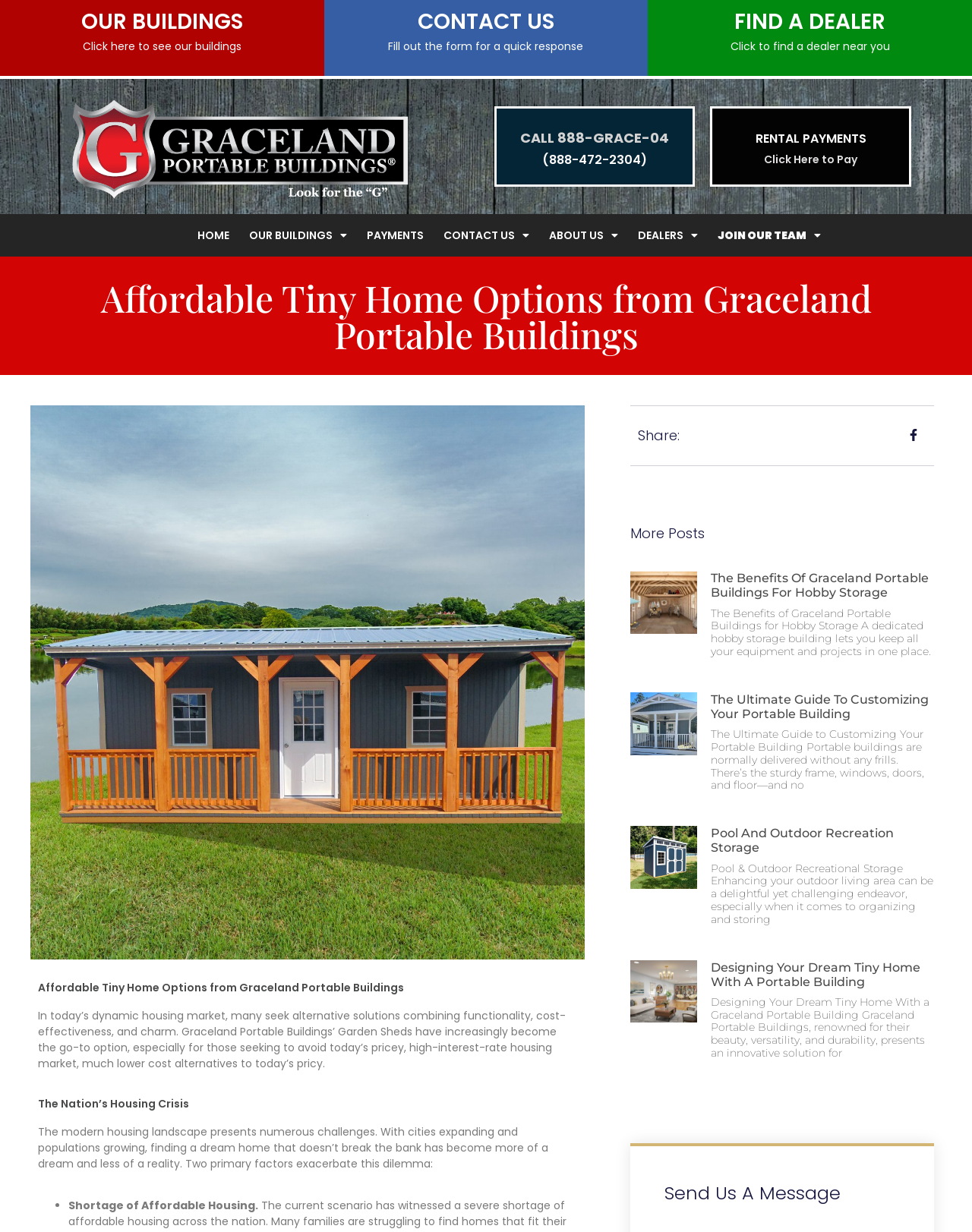Determine the bounding box coordinates of the clickable region to follow the instruction: "Click on RENTAL PAYMENTS".

[0.735, 0.106, 0.934, 0.118]